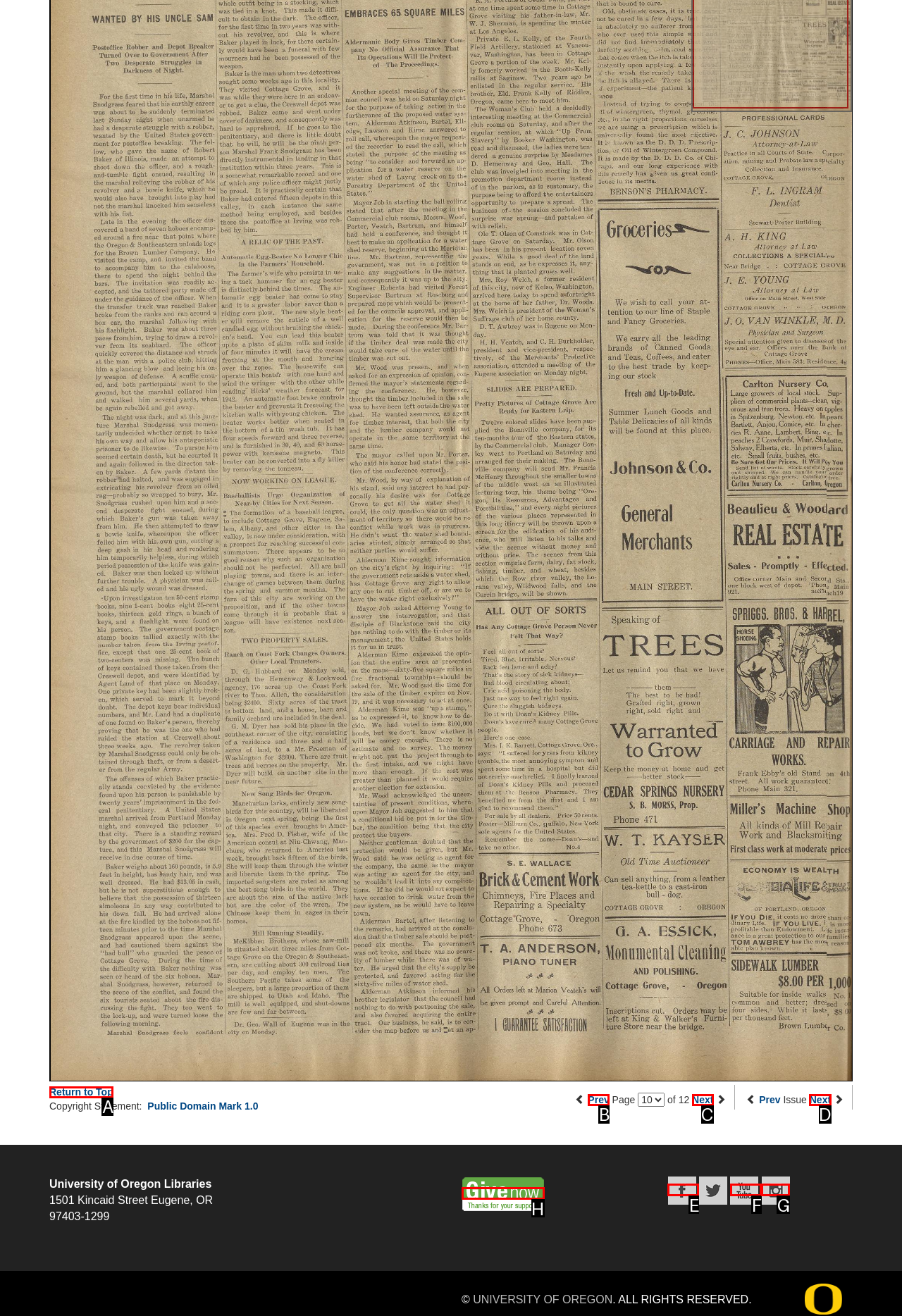Choose the option that aligns with the description: Prev
Respond with the letter of the chosen option directly.

B